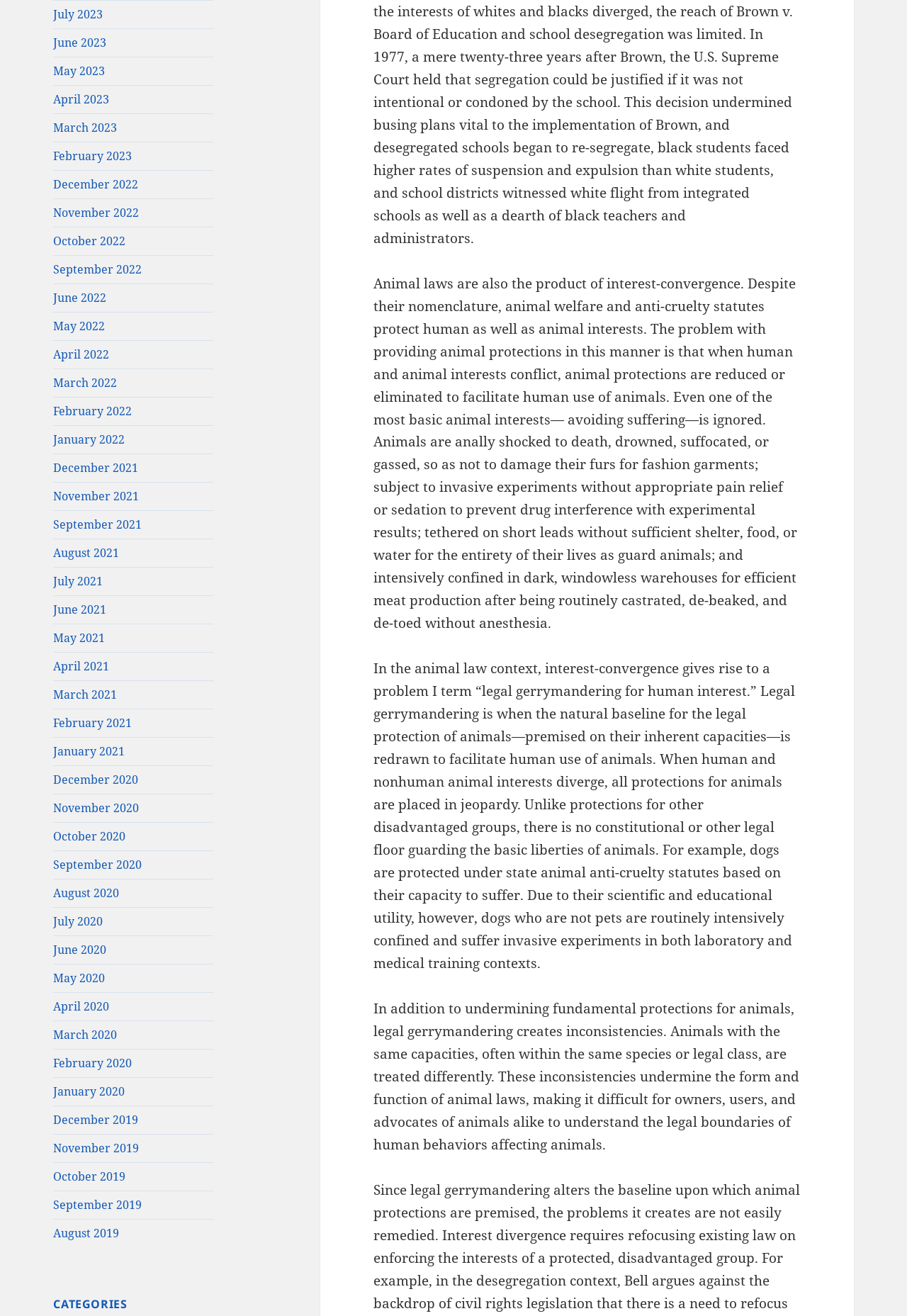How many paragraphs of text are there?
Please respond to the question with a detailed and thorough explanation.

I counted the paragraphs of text on the webpage and found that there are three paragraphs.